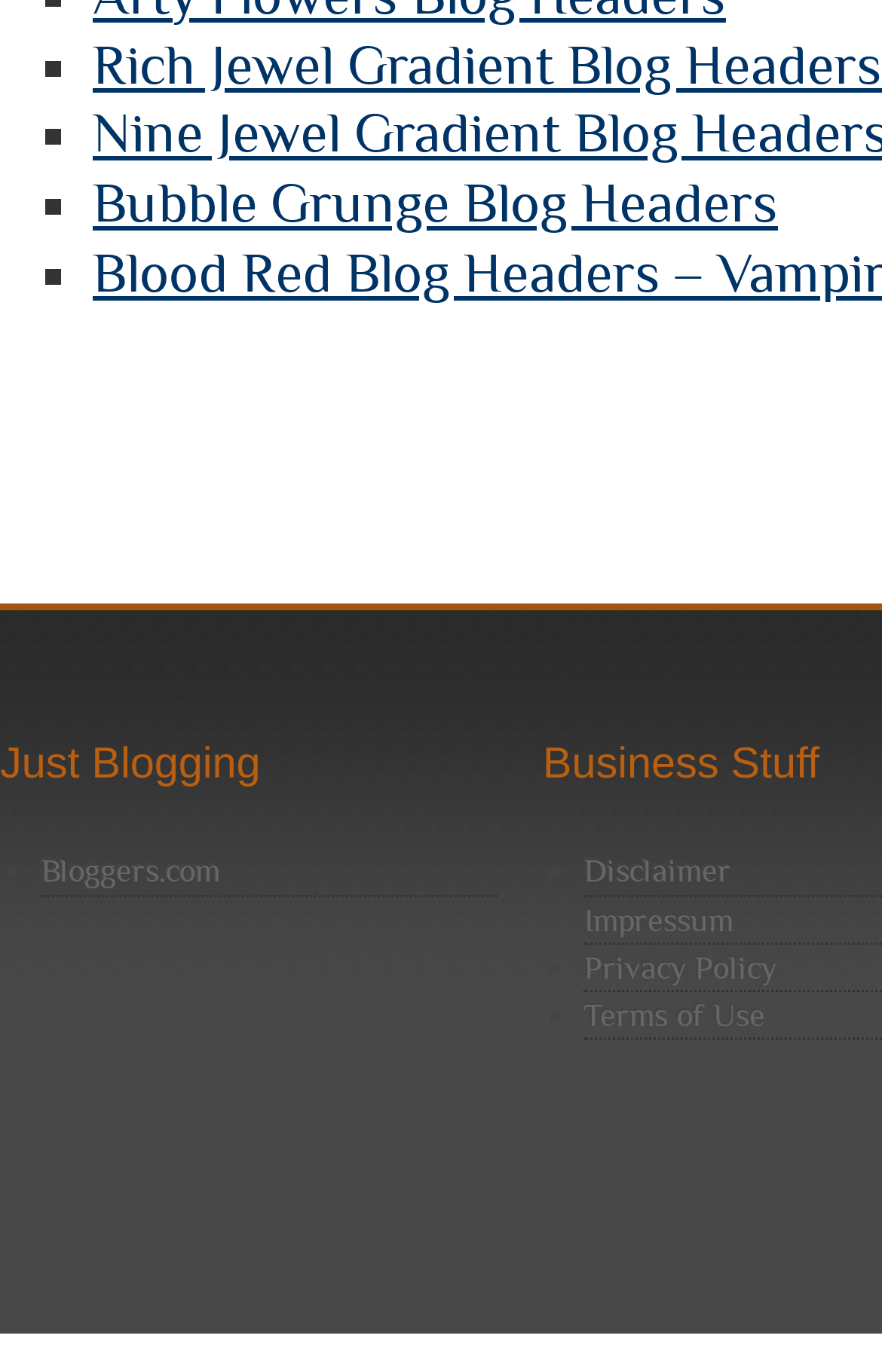What is the purpose of the 'Just Blogging' heading?
Answer the question in as much detail as possible.

The 'Just Blogging' heading is likely a section title, as it is a standalone heading element and is not part of a list or a link, suggesting that it is separating the main content from the footer section.